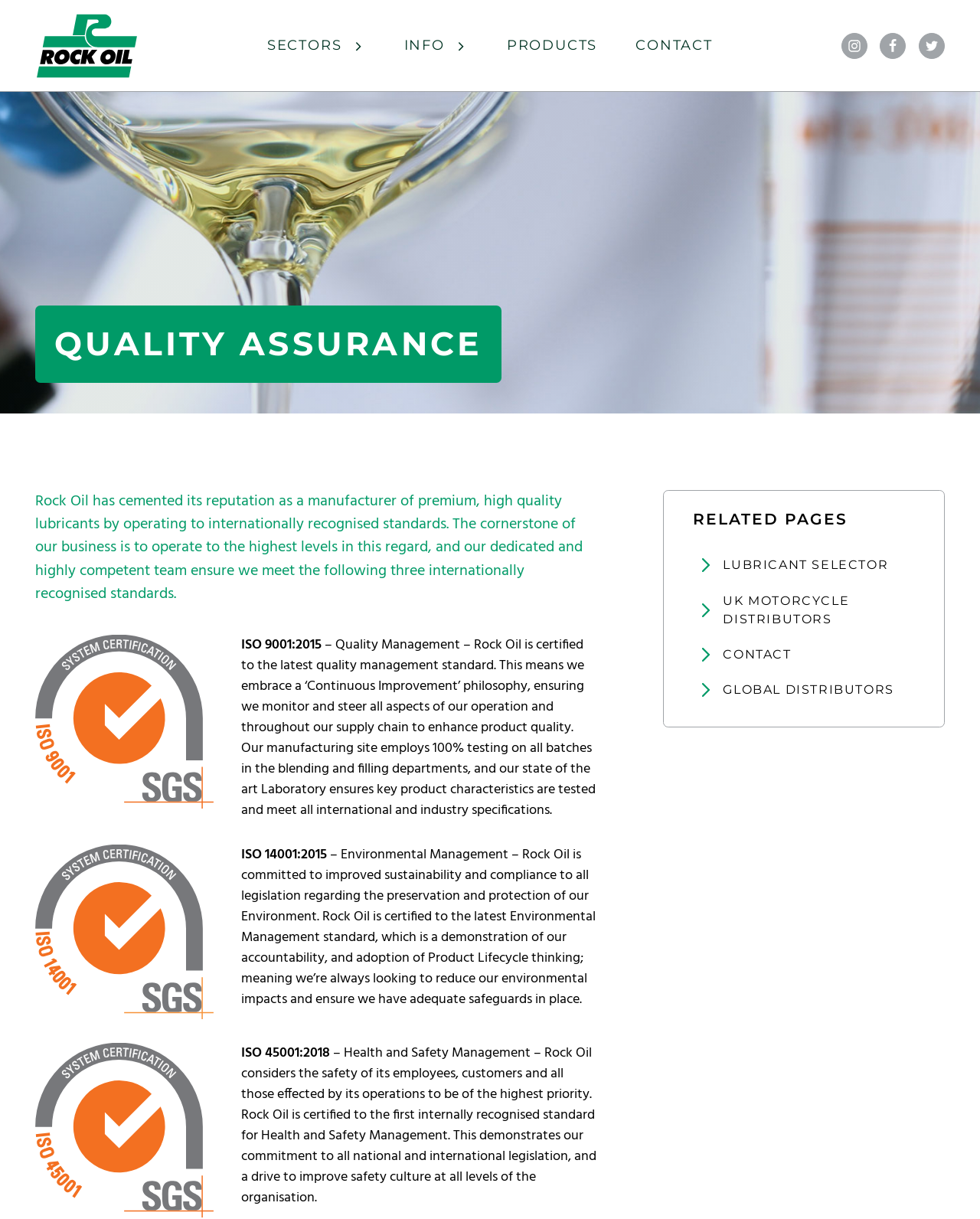What is the name of the laboratory mentioned?
Refer to the image and give a detailed answer to the query.

I found this answer by reading the description of ISO 9001:2015, which mentions that Rock Oil's manufacturing site employs 100% testing on all batches in the blending and filling departments, and their state of the art Laboratory ensures key product characteristics are tested and meet all international and industry specifications.